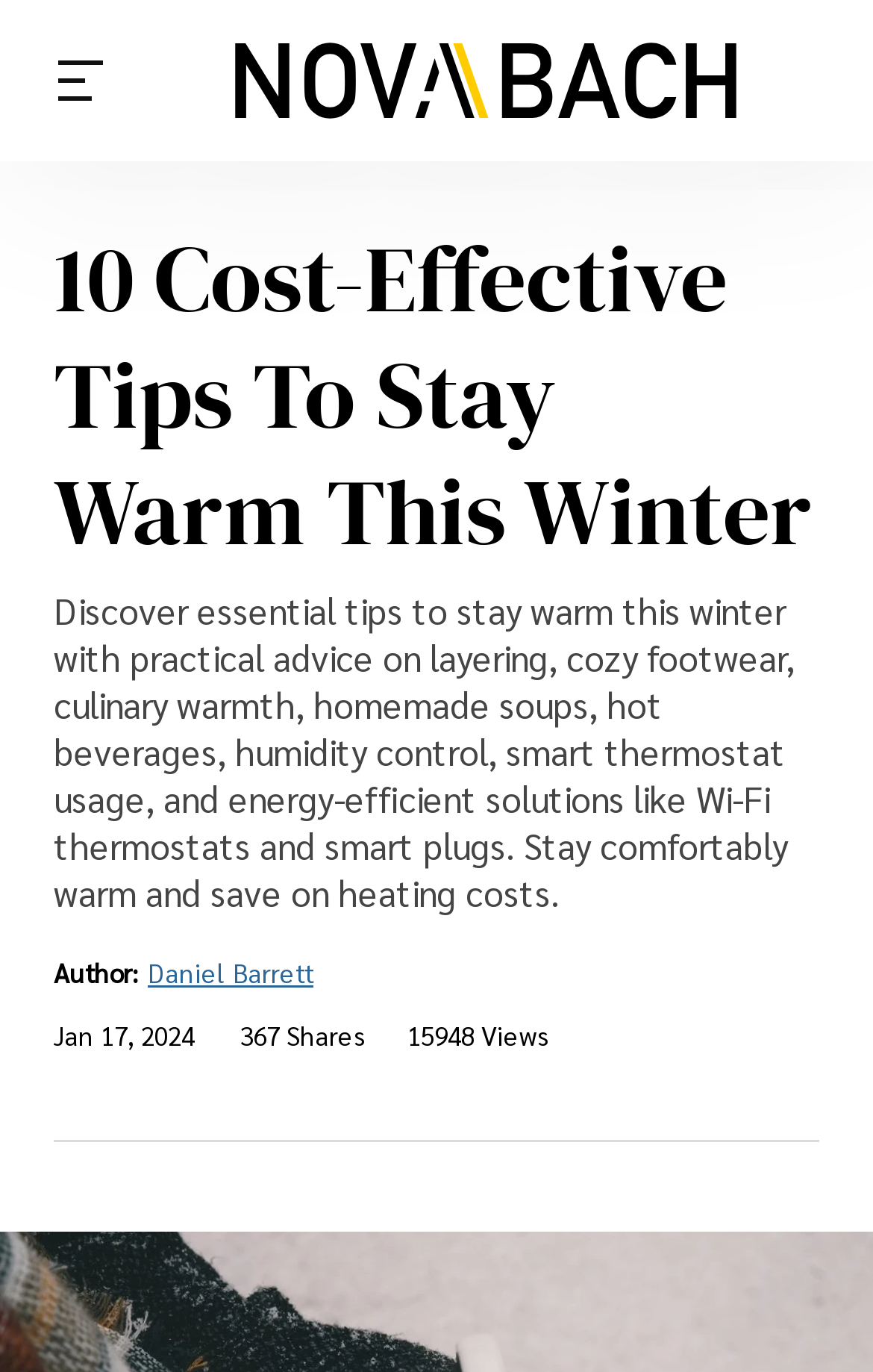How many shares does this article have?
Give a comprehensive and detailed explanation for the question.

I found the number of shares by looking at the text element that says '367 Shares', which is located near the bottom of the page.